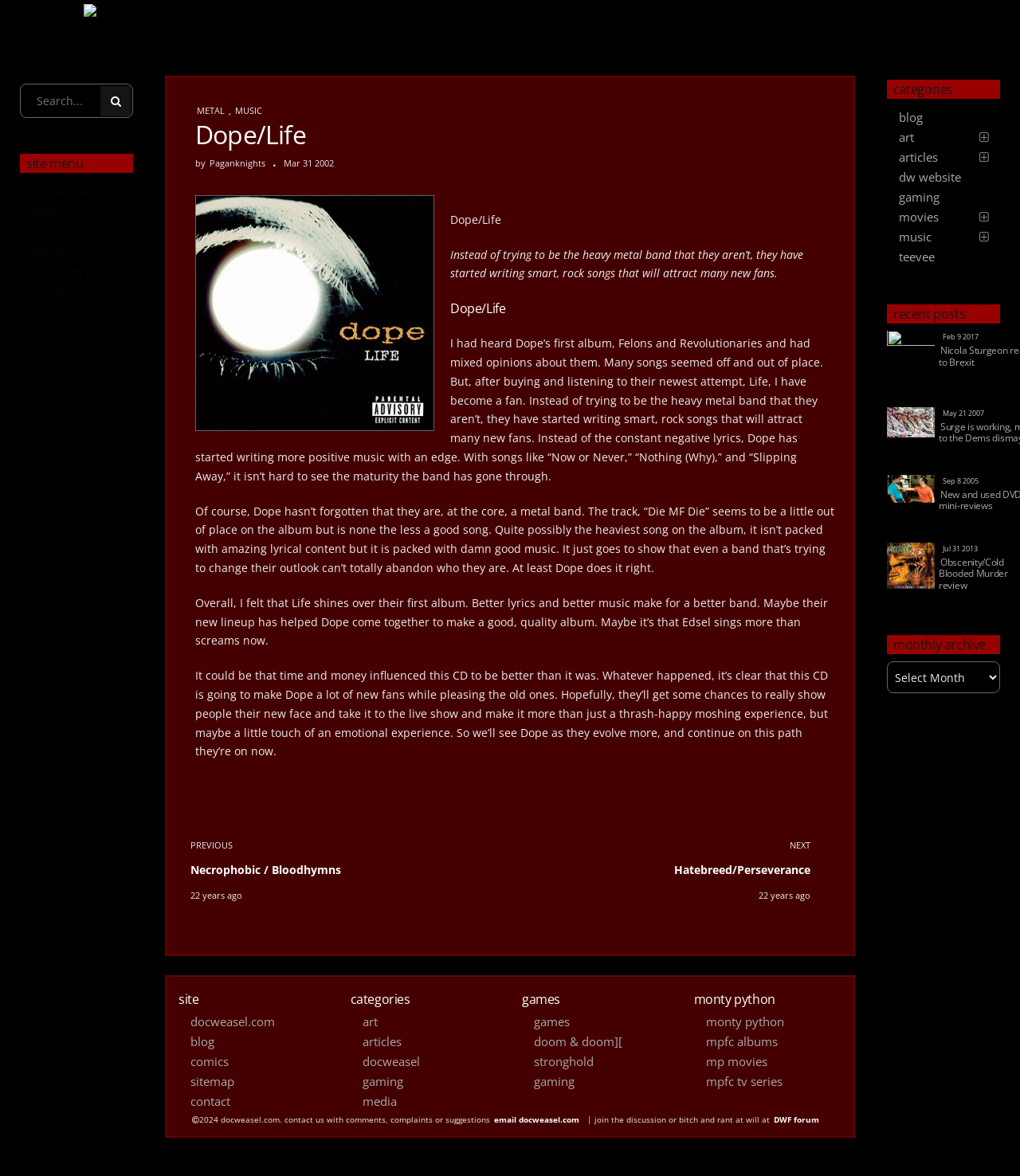Please locate the bounding box coordinates of the element's region that needs to be clicked to follow the instruction: "go to the blog page". The bounding box coordinates should be provided as four float numbers between 0 and 1, i.e., [left, top, right, bottom].

[0.02, 0.172, 0.13, 0.189]